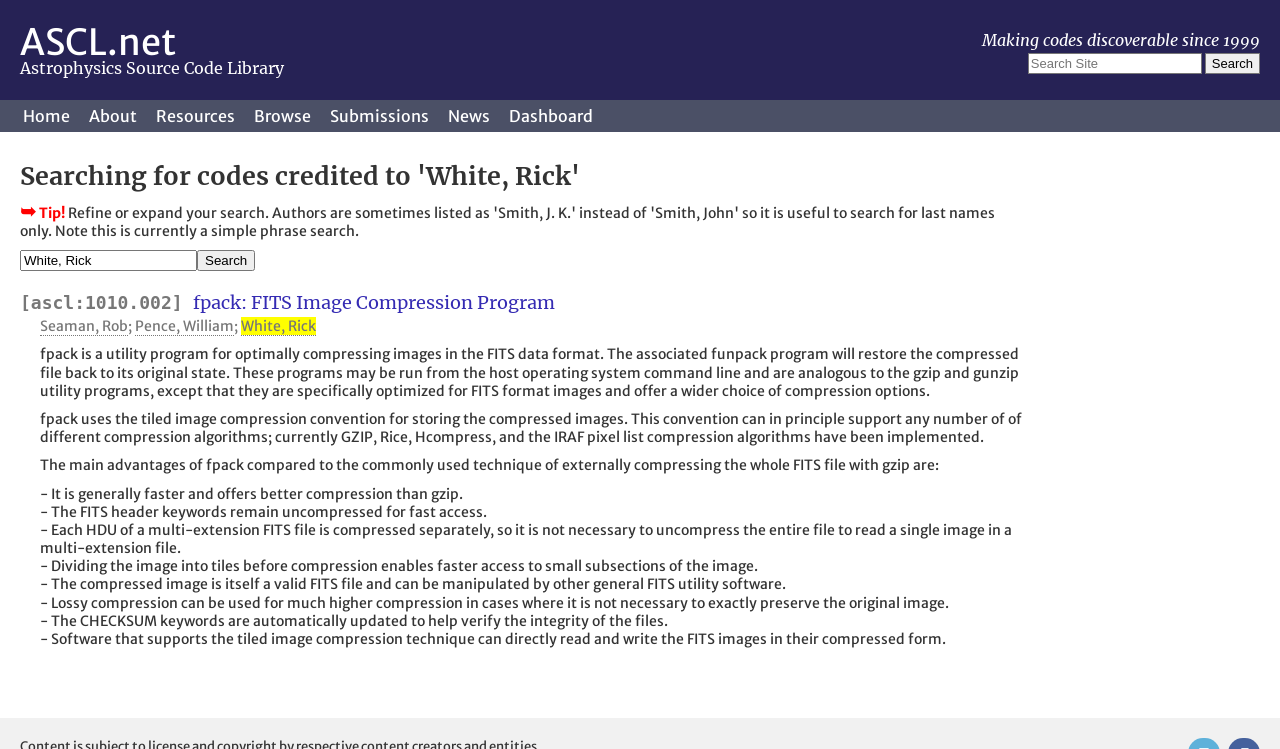Using the webpage screenshot, locate the HTML element that fits the following description and provide its bounding box: "Browse".

[0.192, 0.134, 0.249, 0.176]